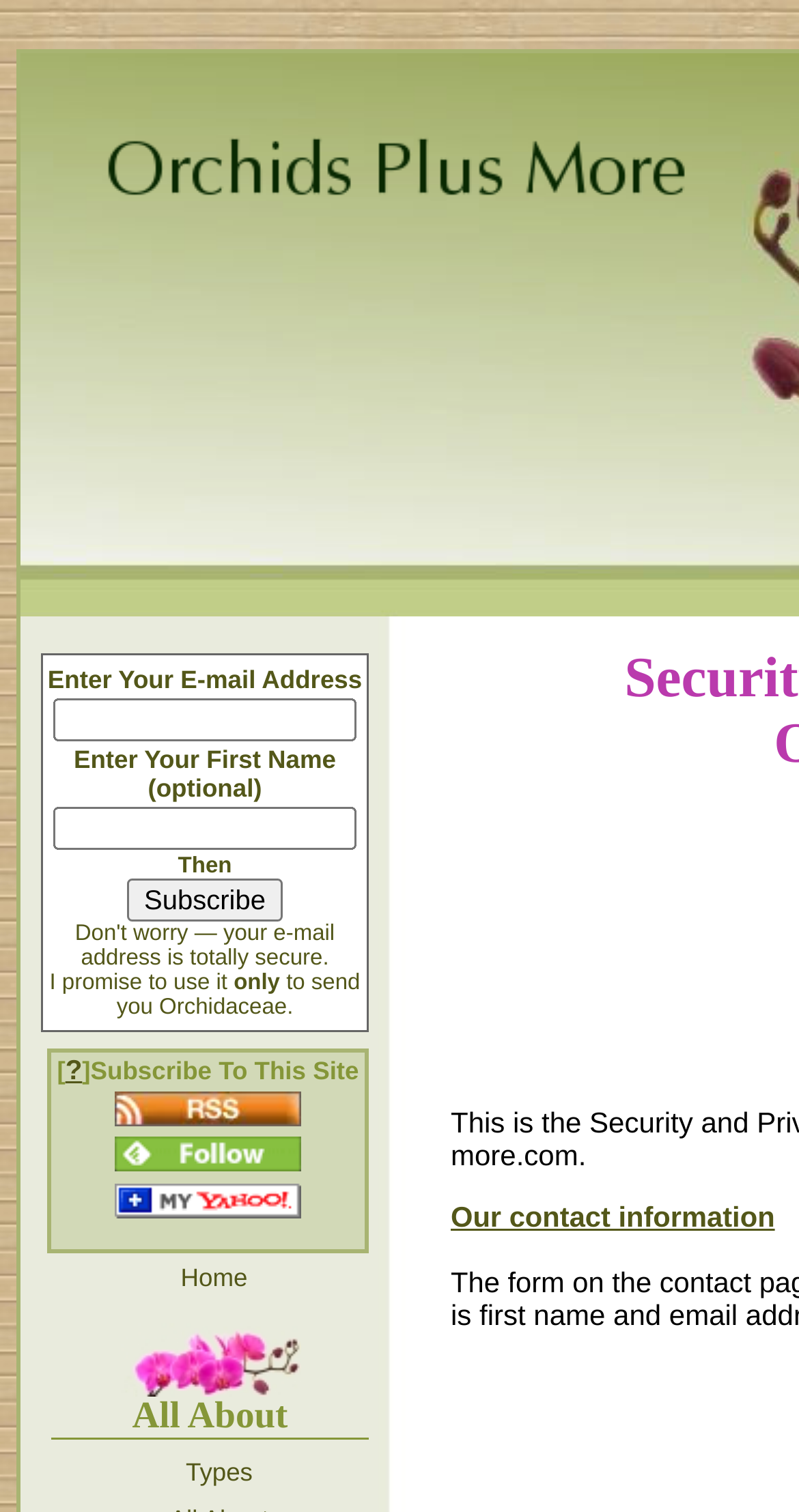Respond with a single word or phrase to the following question: What is the purpose of the textbox?

Enter email address